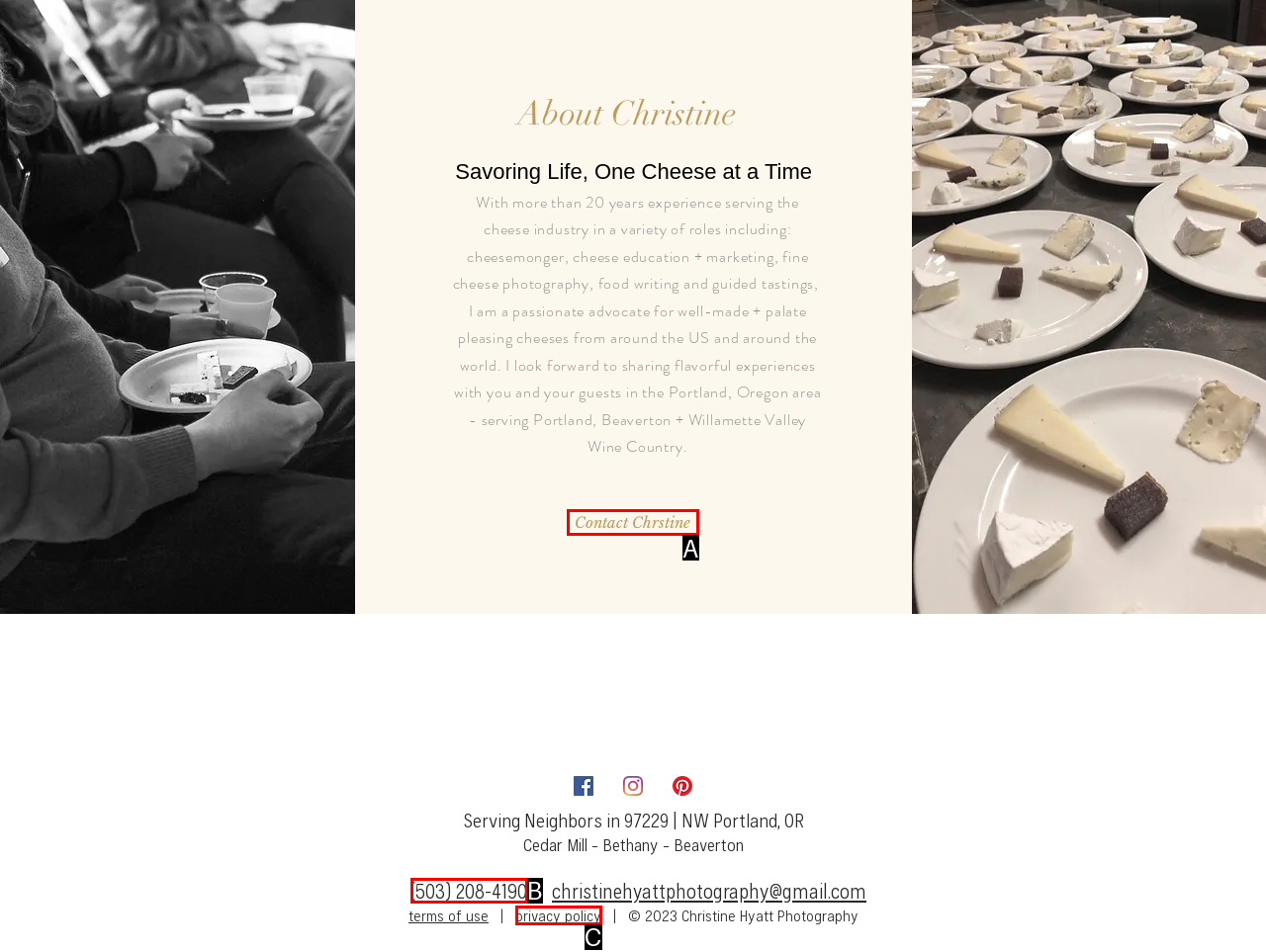Find the option that matches this description: privacy policy
Provide the matching option's letter directly.

C